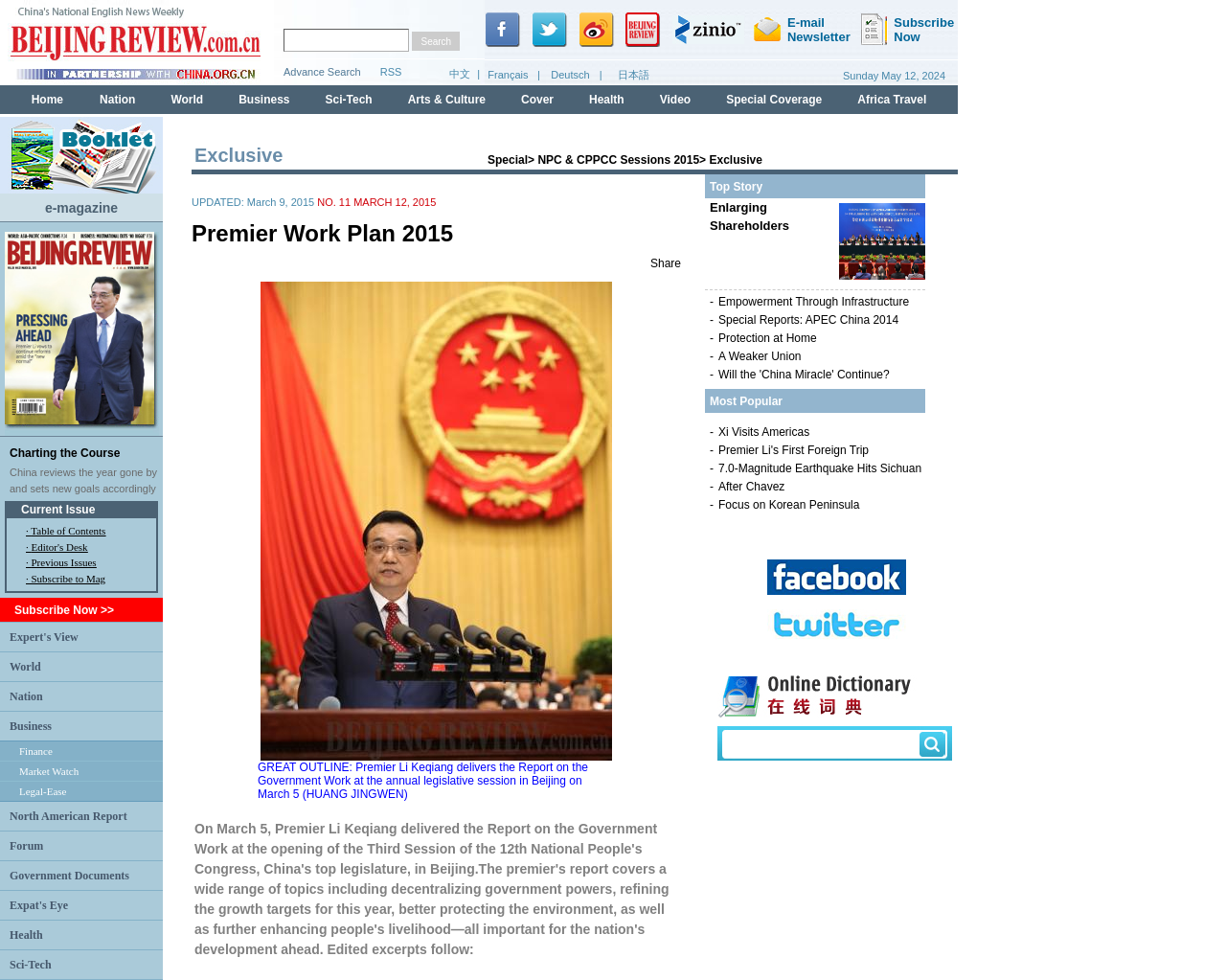Please locate the bounding box coordinates of the element that needs to be clicked to achieve the following instruction: "View Current Issue". The coordinates should be four float numbers between 0 and 1, i.e., [left, top, right, bottom].

[0.017, 0.513, 0.078, 0.527]